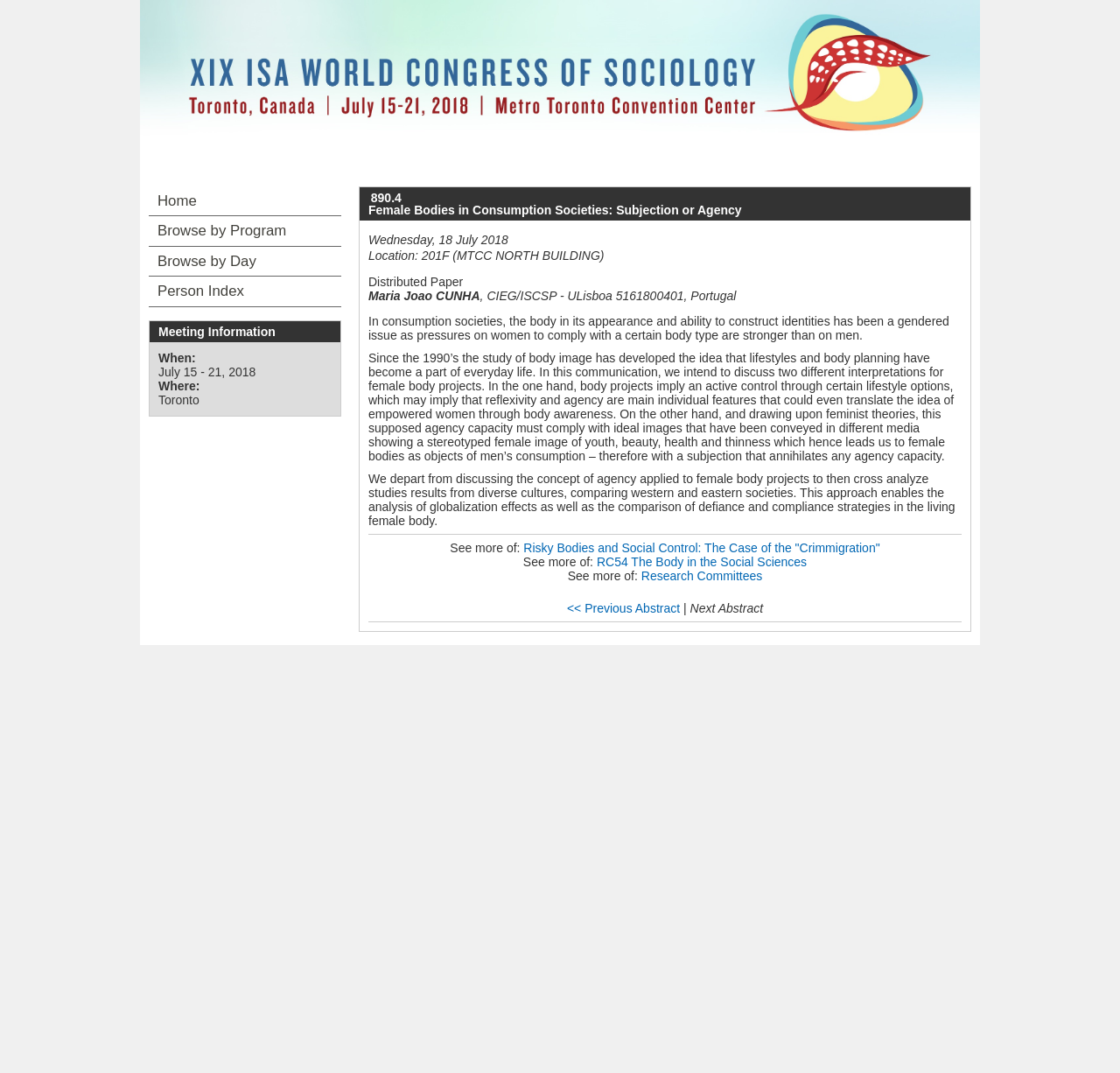Determine the bounding box coordinates of the clickable region to follow the instruction: "Go to the Home page".

[0.133, 0.173, 0.305, 0.201]